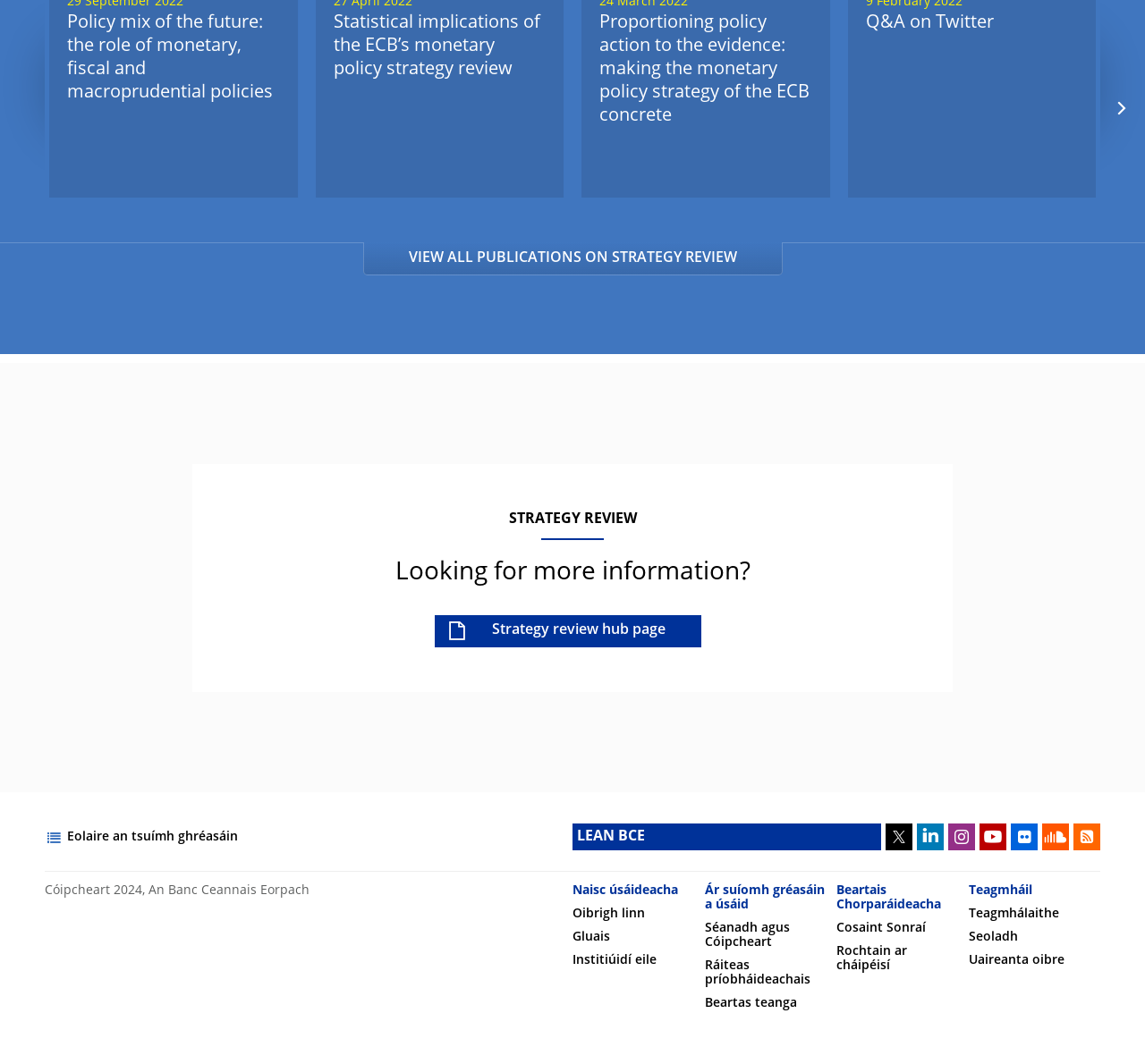Pinpoint the bounding box coordinates for the area that should be clicked to perform the following instruction: "Click the 'Next' button".

[0.969, 0.092, 0.988, 0.113]